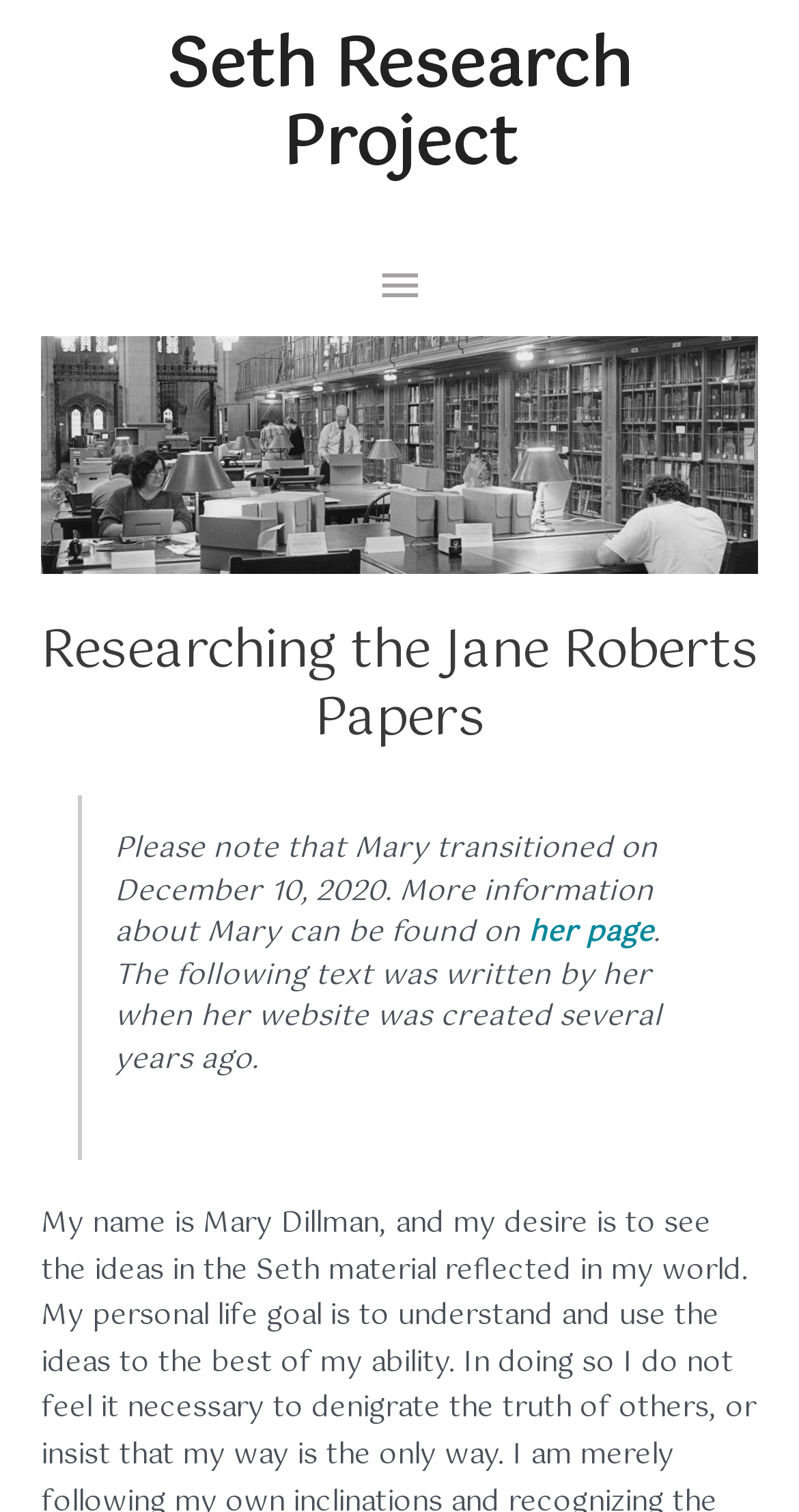Answer the following query concisely with a single word or phrase:
What is the name of the research project?

Seth Research Project